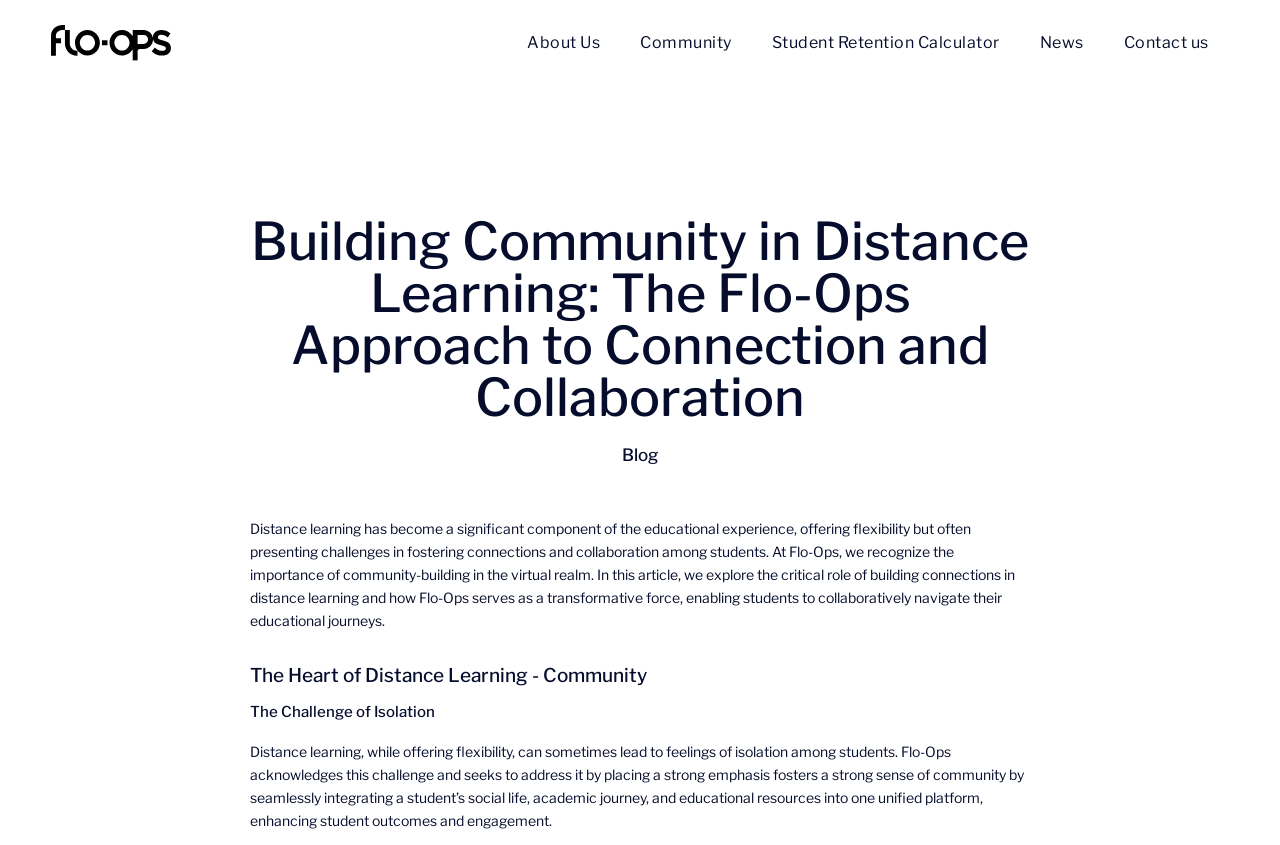Bounding box coordinates are specified in the format (top-left x, top-left y, bottom-right x, bottom-right y). All values are floating point numbers bounded between 0 and 1. Please provide the bounding box coordinate of the region this sentence describes: Contact us

[0.862, 0.0, 0.96, 0.102]